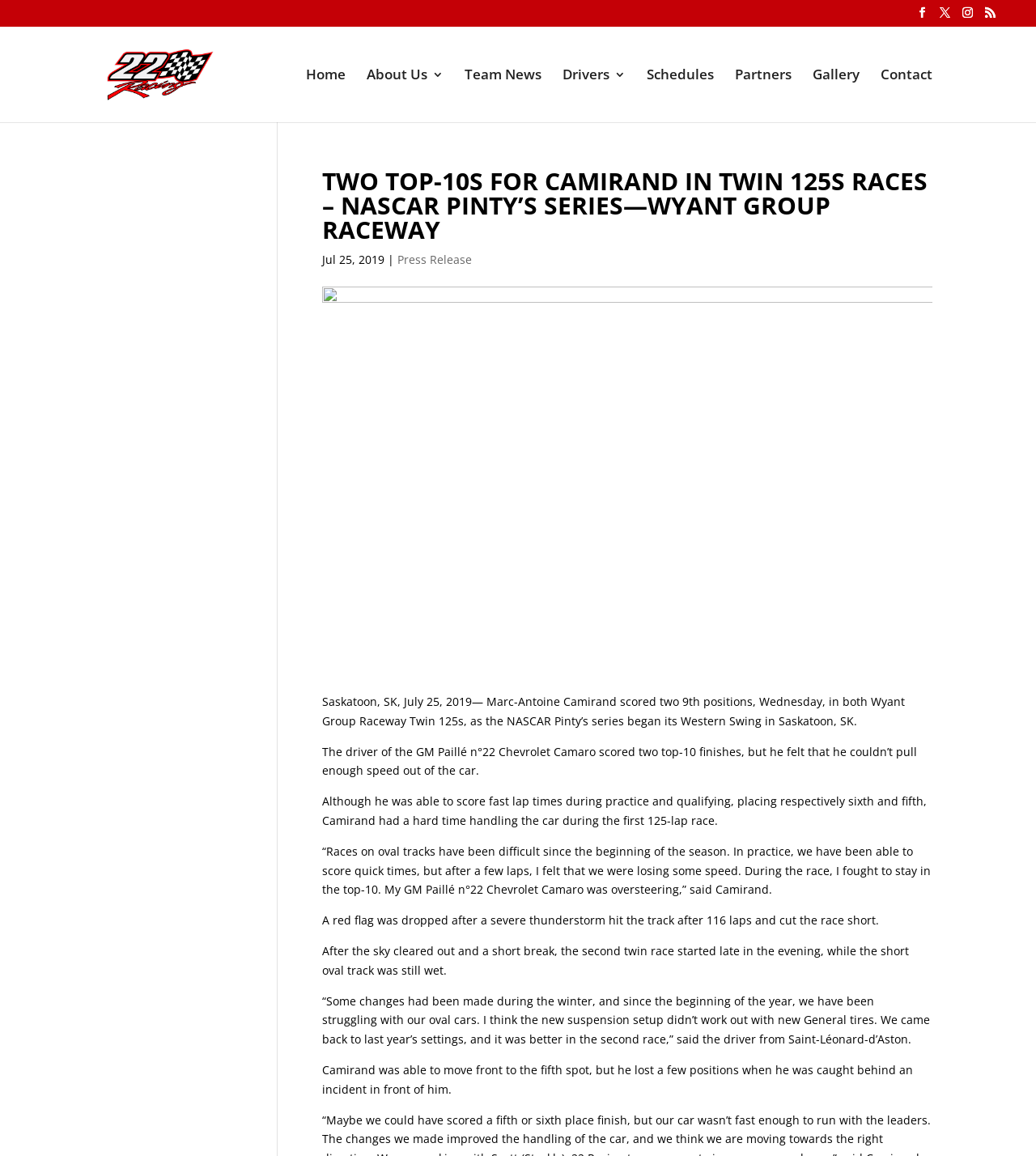Offer a meticulous description of the webpage's structure and content.

This webpage is about a news article from the 22 Racing Team, specifically about Marc-Antoine Camirand's performance in the Twin 125s races at Wyant Group Raceway in the NASCAR Pinty's Series. 

At the top of the page, there are several social media links aligned horizontally, followed by a logo of the 22 Racing Team, which is an image with a link. Below the logo, there is a navigation menu with links to different sections of the website, including Home, About Us, Team News, Drivers, Schedules, Partners, Gallery, and Contact.

The main content of the page is a news article with a heading that matches the meta description. The article is divided into several paragraphs, with the first paragraph providing an overview of Camirand's performance in the races. The subsequent paragraphs provide more details about his experience, including his struggles with the car's handling and his thoughts on the team's oval car setup.

There are no images in the main content area, but there are some icons and social media links scattered throughout the page. The article is written in a formal tone and provides specific details about the races, including the dates and locations.